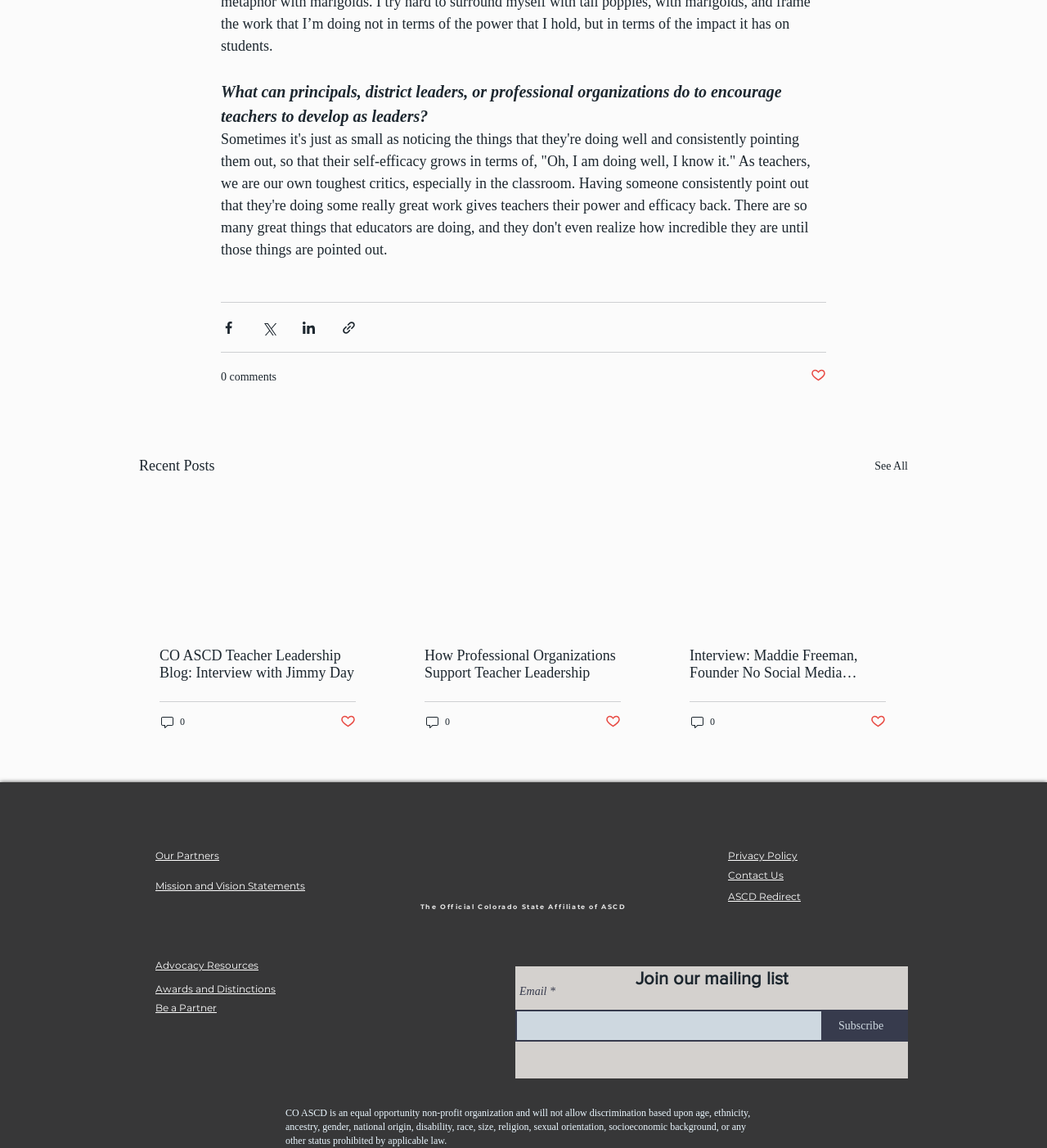Pinpoint the bounding box coordinates of the clickable area necessary to execute the following instruction: "Click on the 'Home' link". The coordinates should be given as four float numbers between 0 and 1, namely [left, top, right, bottom].

None